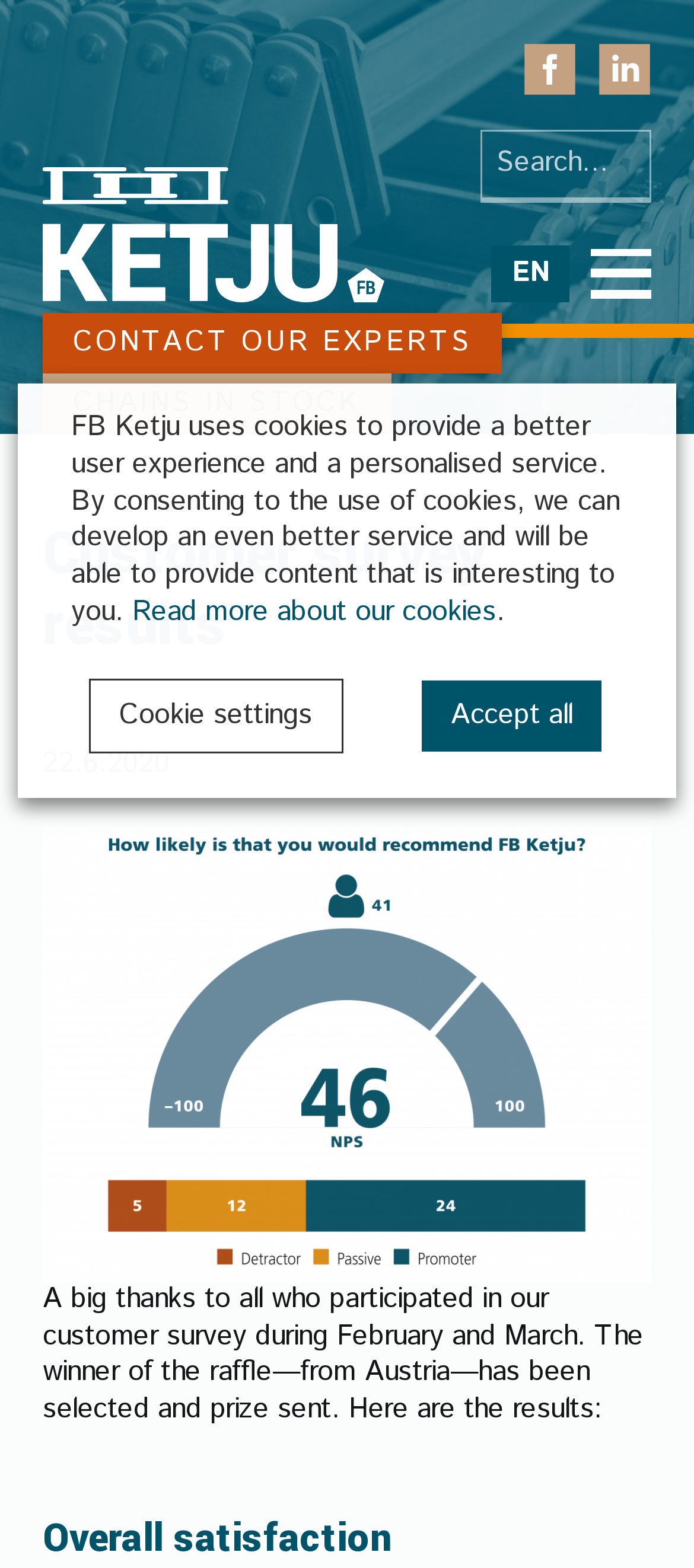Determine the bounding box coordinates for the area you should click to complete the following instruction: "browse February 2023".

None